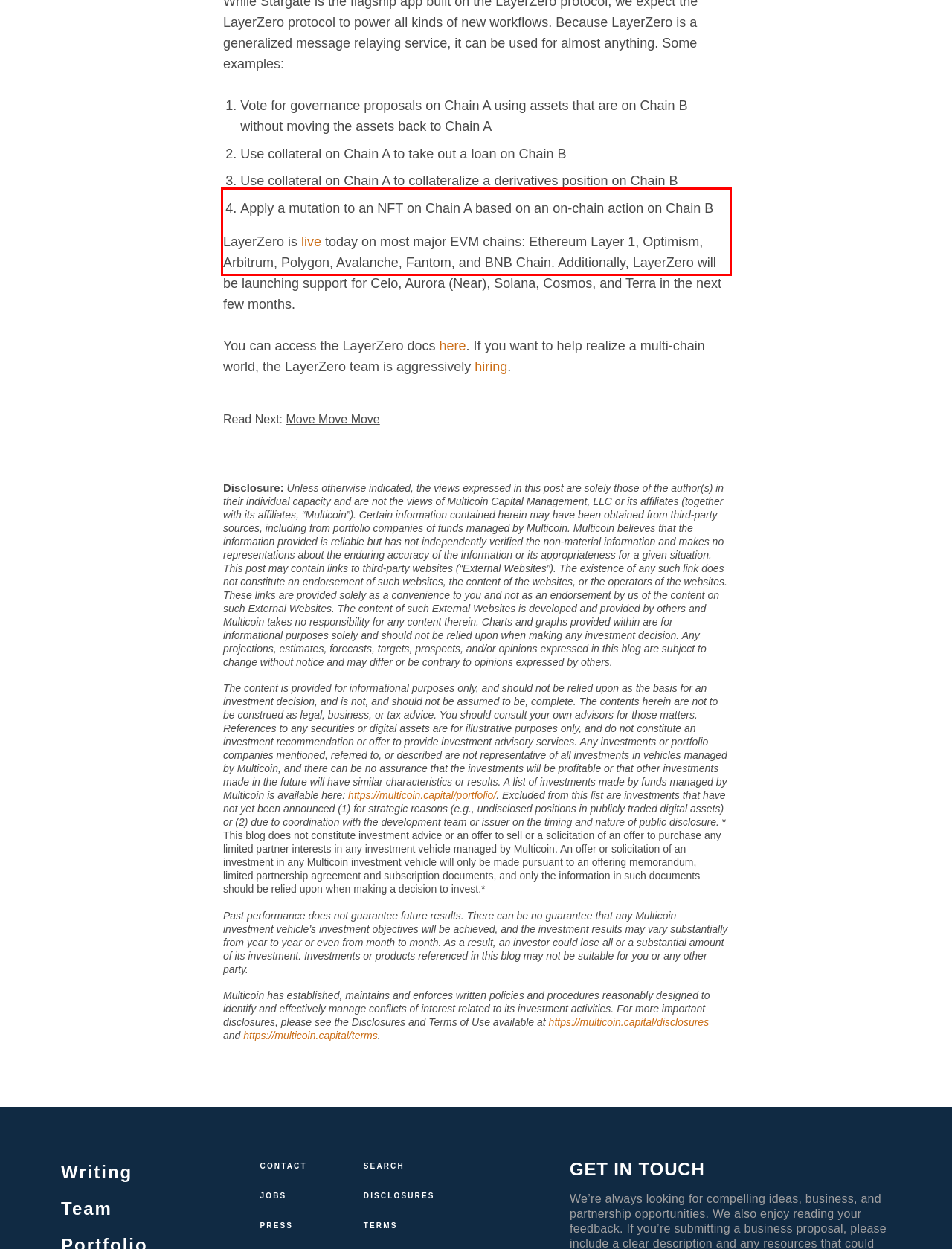You have a screenshot of a webpage with a red bounding box. Use OCR to generate the text contained within this red rectangle.

LayerZero is live today on most major EVM chains: Ethereum Layer 1, Optimism, Arbitrum, Polygon, Avalanche, Fantom, and BNB Chain. Additionally, LayerZero will be launching support for Celo, Aurora (Near), Solana, Cosmos, and Terra in the next few months.